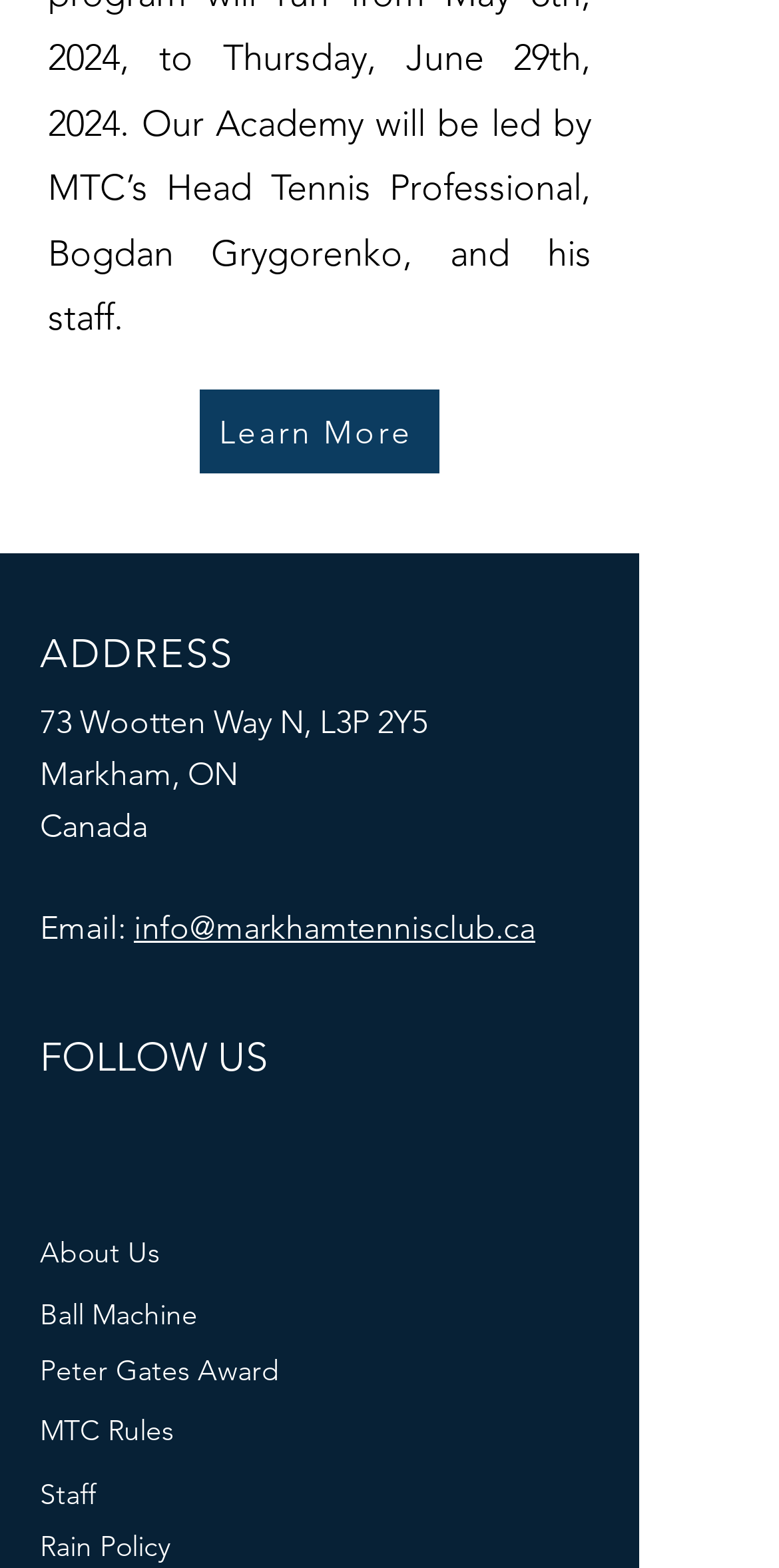Please pinpoint the bounding box coordinates for the region I should click to adhere to this instruction: "Follow us on Instagram".

[0.051, 0.701, 0.115, 0.733]